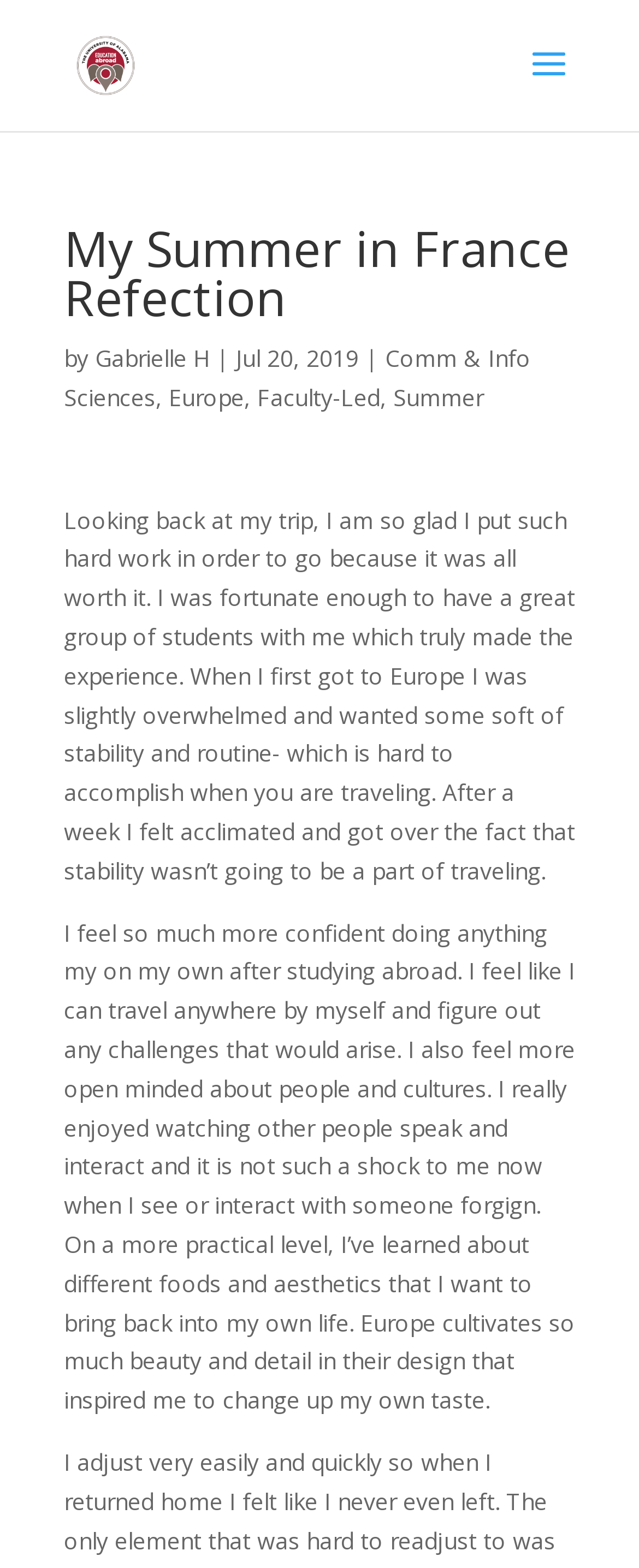Summarize the webpage in an elaborate manner.

The webpage is about a student's reflection on their summer study abroad experience in France with the University of Alabama. At the top left, there is a link to "Study Abroad with The University of Alabama" accompanied by an image with the same description. Below this, there is a search bar spanning across the top of the page.

The main content of the page is divided into two sections. The first section includes a heading "My Summer in France Refection" followed by the author's name "Gabrielle H" and the date "Jul 20, 2019". Below this, there are links to categories such as "Comm & Info Sciences", "Europe", "Faculty-Led", and "Summer", which are likely tags or labels related to the study abroad experience.

The second section is a personal reflection written by the author. The text is divided into two paragraphs, with the first paragraph describing the author's initial feelings of being overwhelmed in Europe and how they eventually felt acclimated. The second paragraph expresses the author's growth and newfound confidence in traveling alone, being more open-minded about people and cultures, and appreciating the beauty and design of Europe.